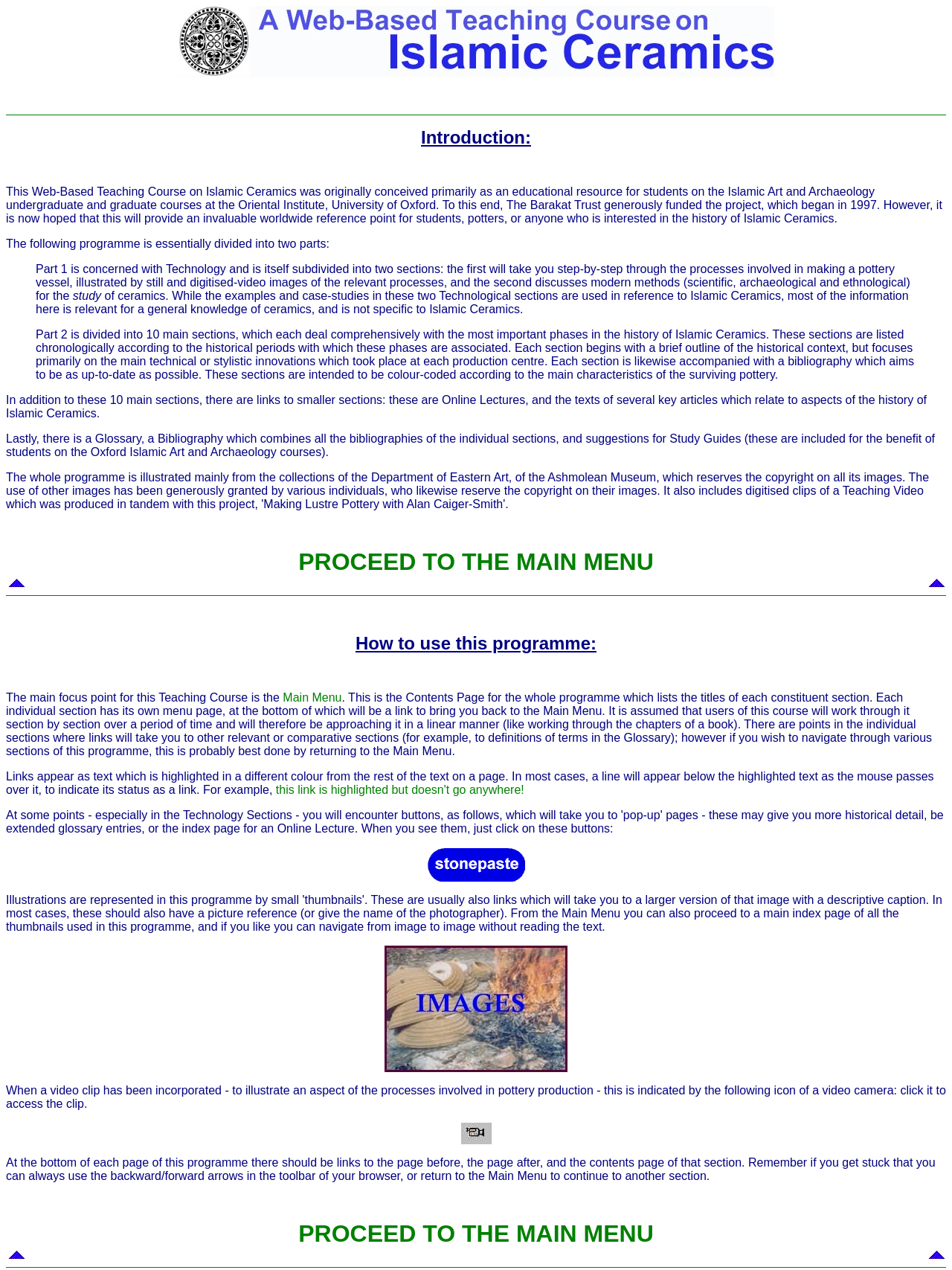Determine the bounding box coordinates of the clickable area required to perform the following instruction: "Click the BTC PRAGUE 2024 link". The coordinates should be represented as four float numbers between 0 and 1: [left, top, right, bottom].

None